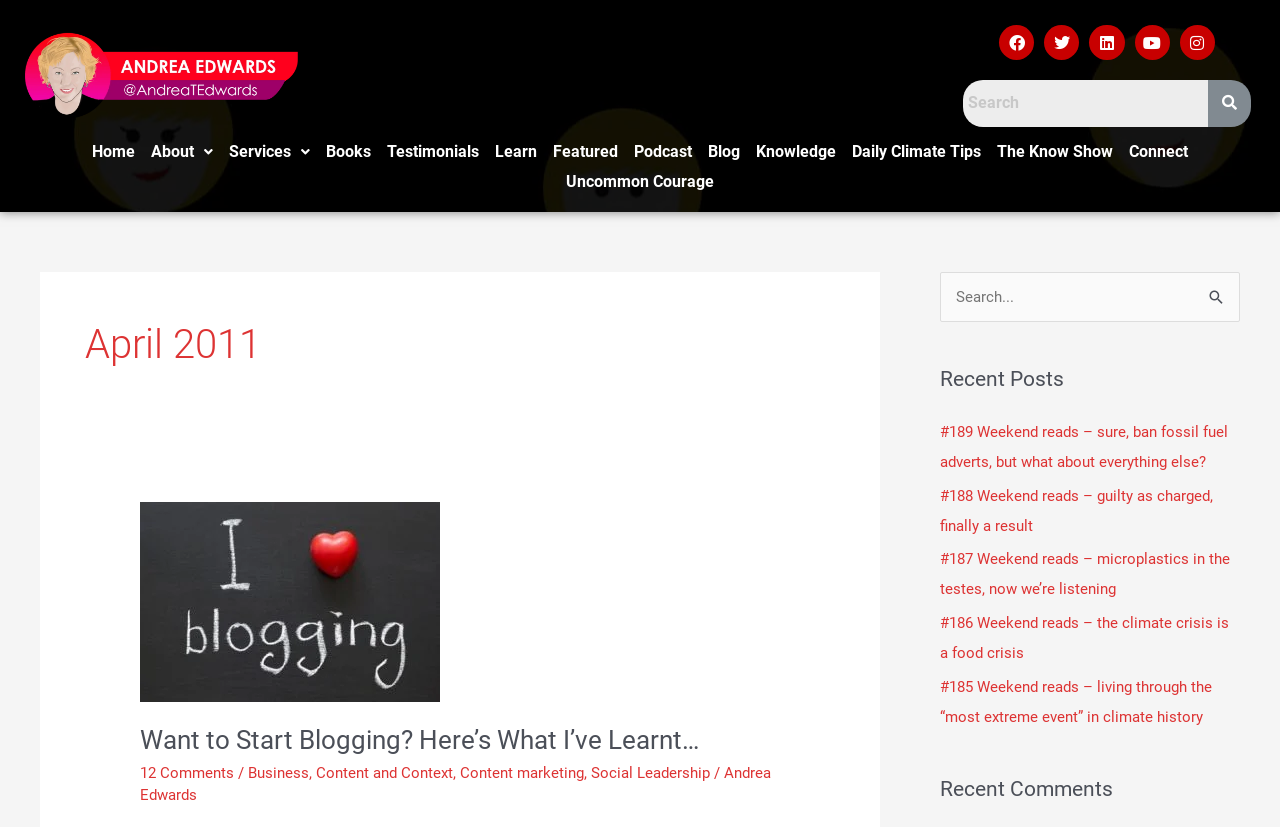Could you please study the image and provide a detailed answer to the question:
What social media platforms are available?

The question asks about the social media platforms available on the webpage. By looking at the top-right corner of the webpage, we can see a series of links with icons representing different social media platforms. These platforms are Facebook, Twitter, Linkedin, Youtube, and Instagram.